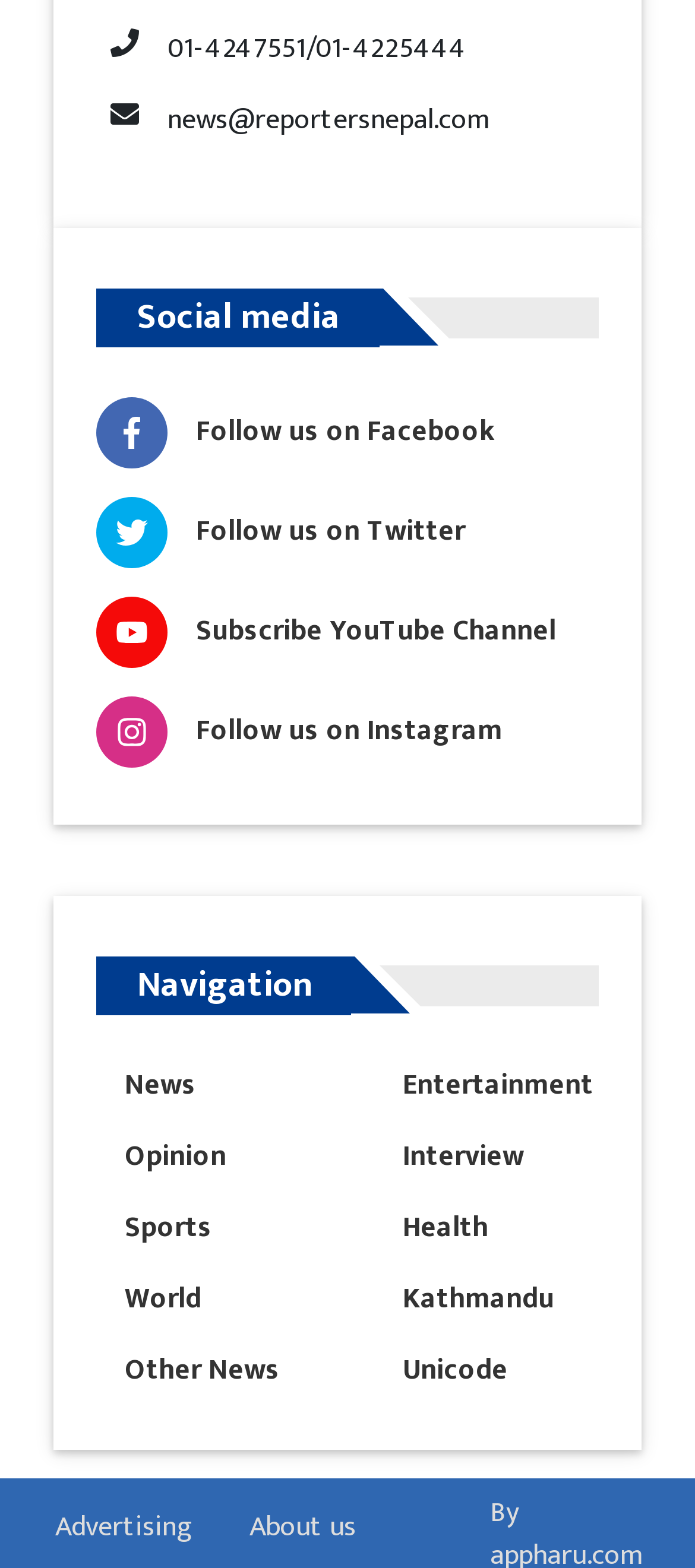Please answer the following question using a single word or phrase: 
What is the phone number to contact?

01-4247551/01-4225444